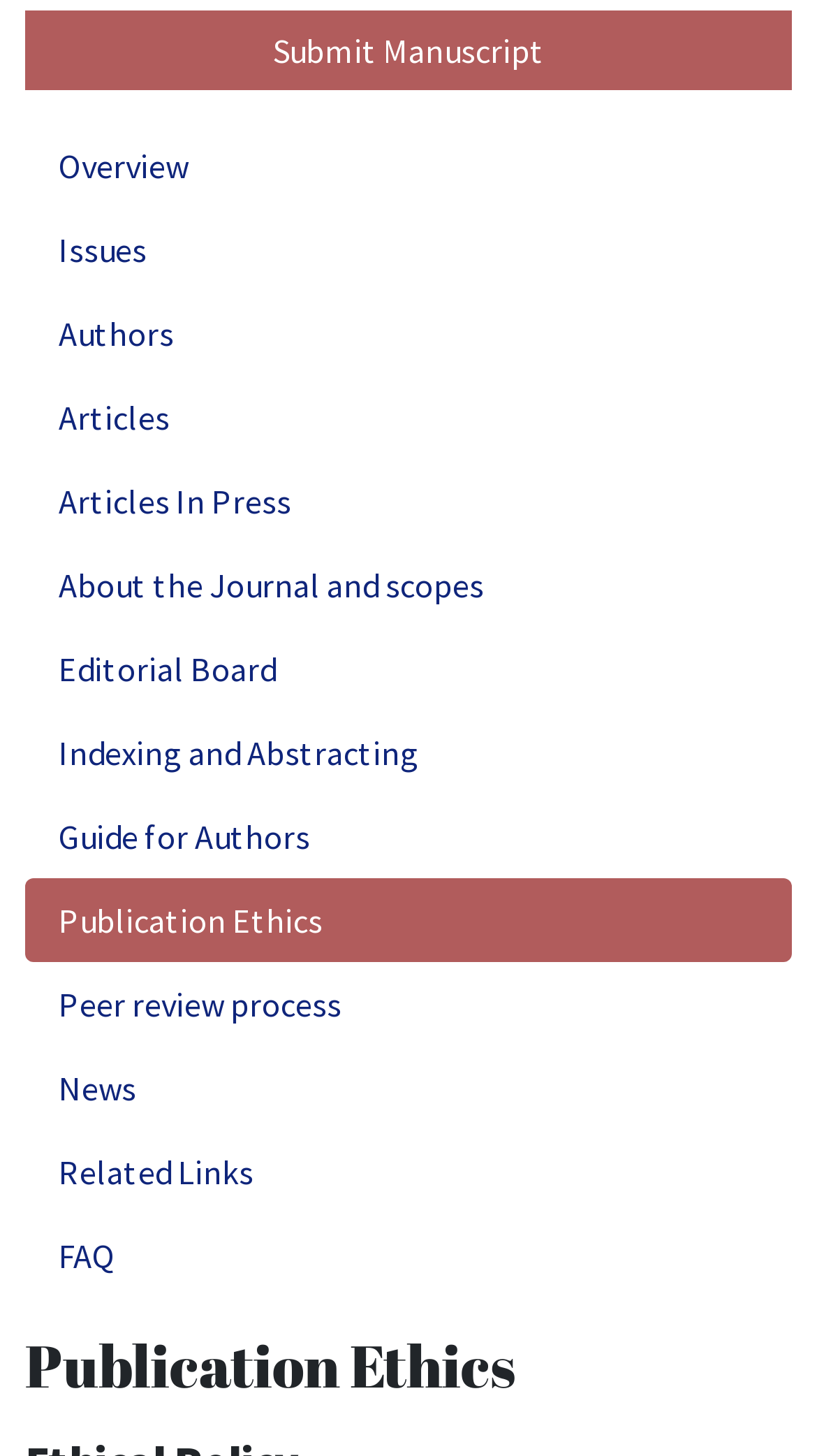Please pinpoint the bounding box coordinates for the region I should click to adhere to this instruction: "Check the editorial board".

[0.031, 0.431, 0.969, 0.489]